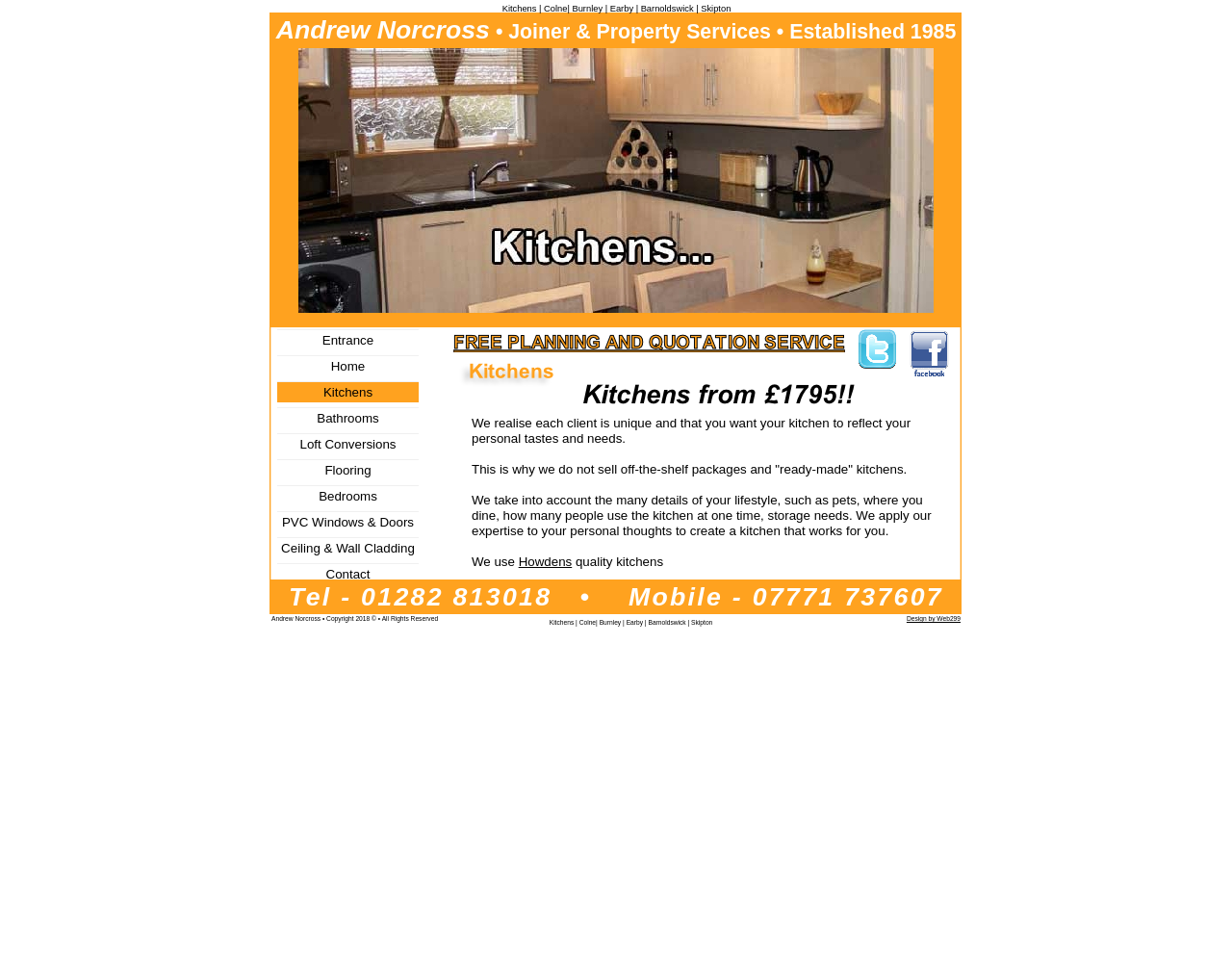Identify the bounding box coordinates for the region to click in order to carry out this instruction: "View Kitchens image". Provide the coordinates using four float numbers between 0 and 1, formatted as [left, top, right, bottom].

[0.37, 0.374, 0.452, 0.414]